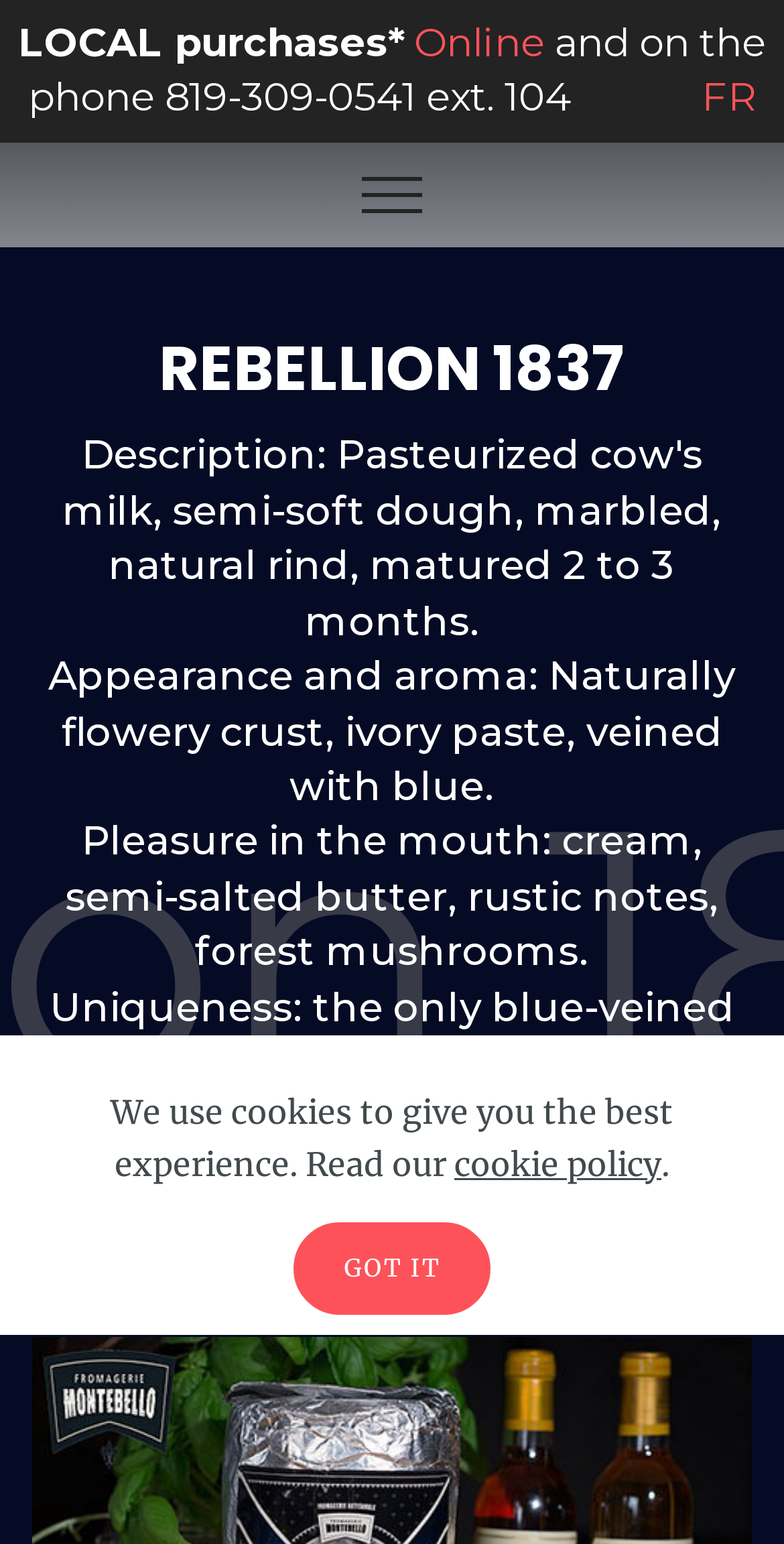What type of milk is used in Rebellion 1837?
Answer the question using a single word or phrase, according to the image.

Pasteurized cow's milk